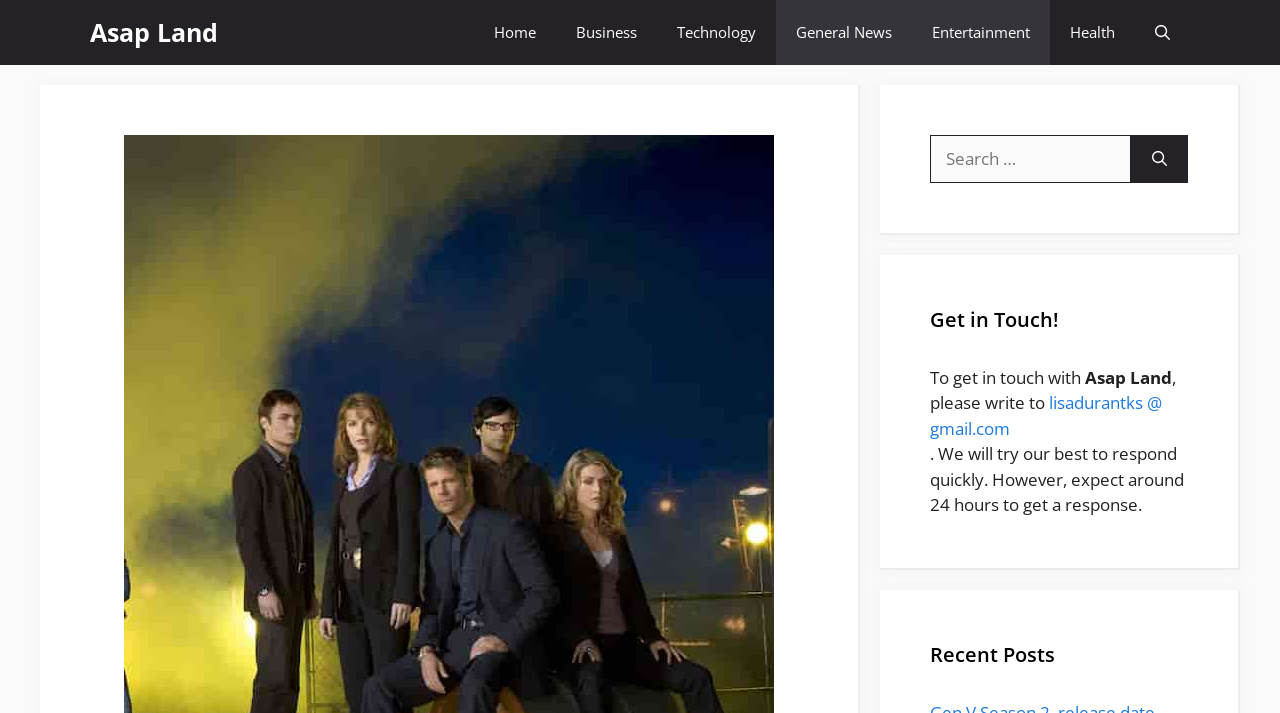Please identify the bounding box coordinates of the element that needs to be clicked to perform the following instruction: "View the article about rooftop solar and home batteries making a clean grid vastly more affordable".

None